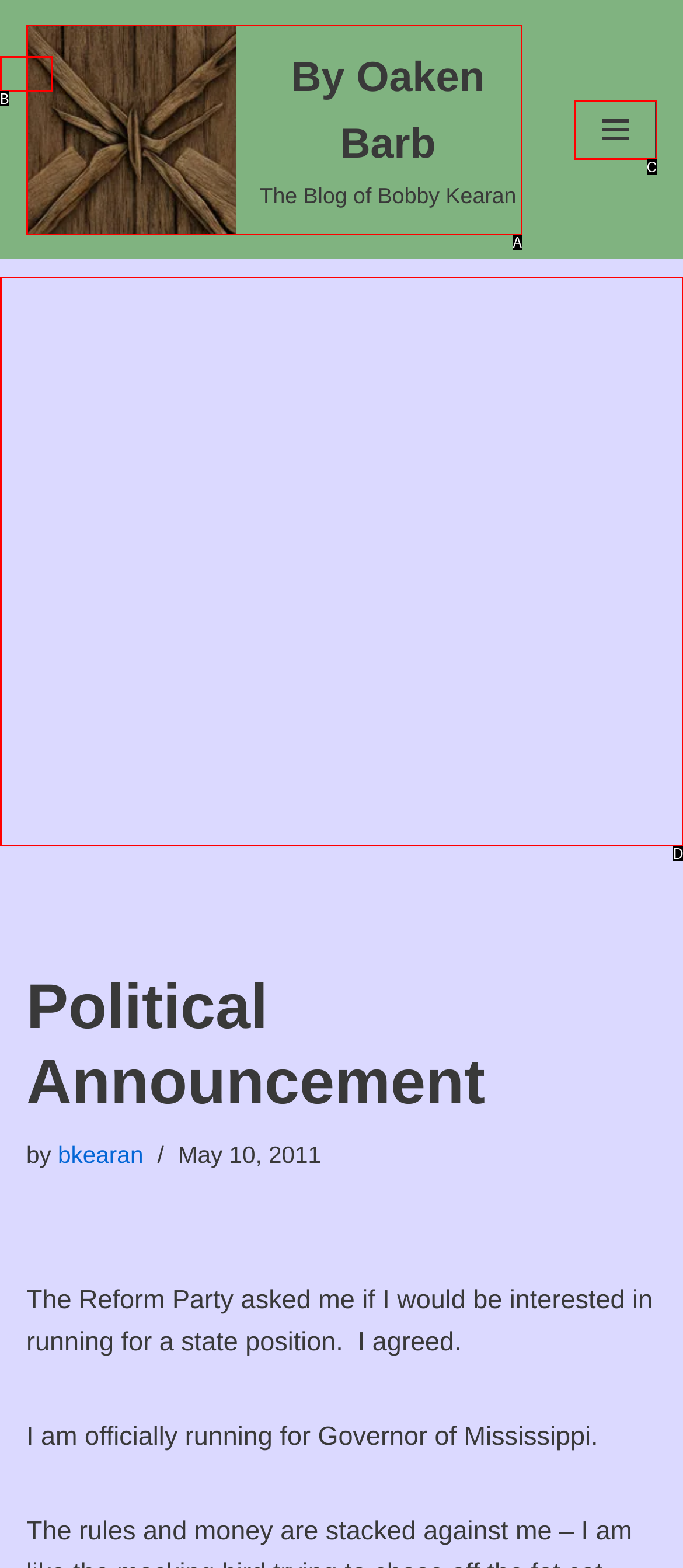From the provided options, which letter corresponds to the element described as: Navigation Menu
Answer with the letter only.

C